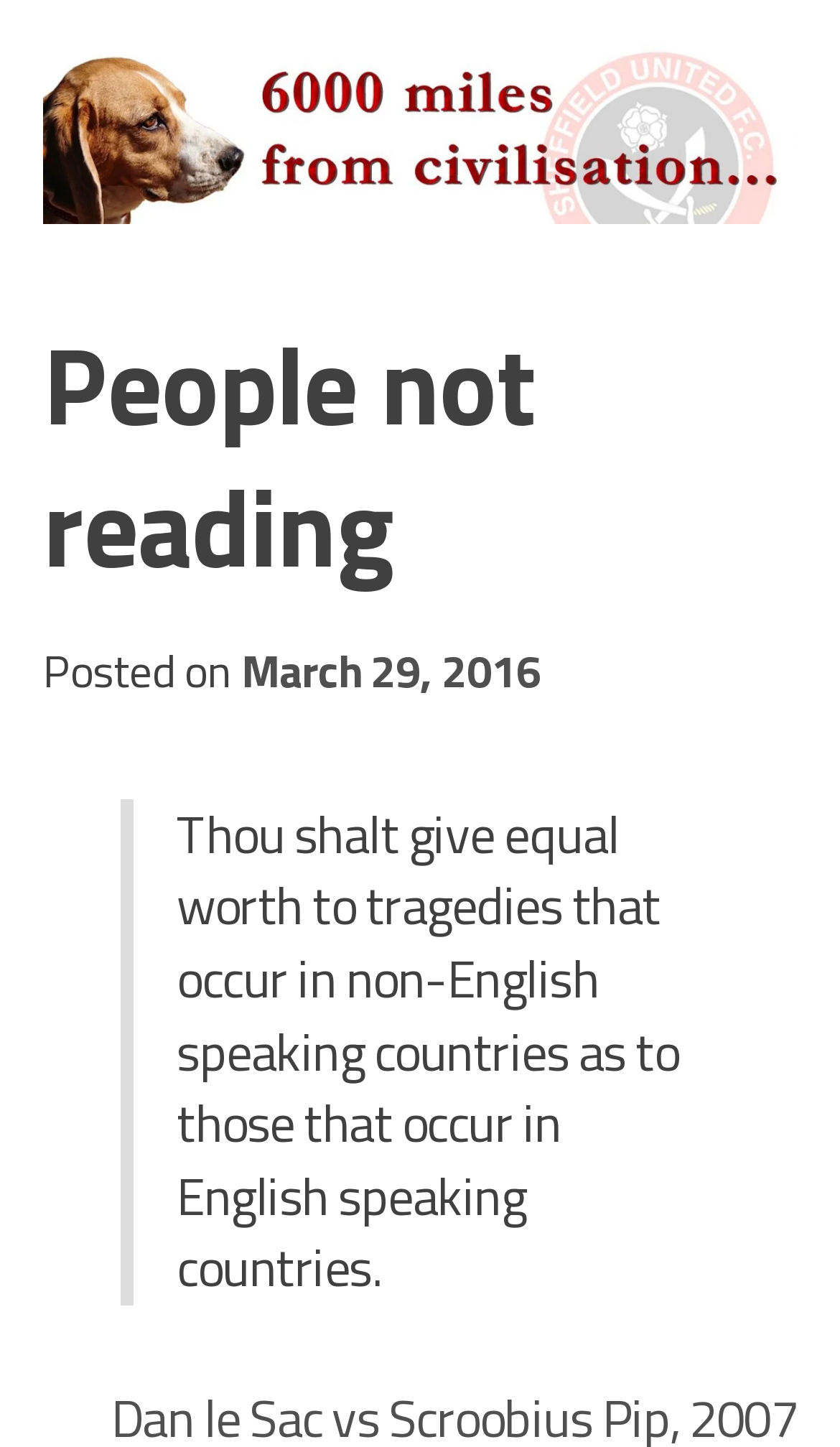Determine the bounding box coordinates (top-left x, top-left y, bottom-right x, bottom-right y) of the UI element described in the following text: March 29, 2016March 29, 2016

[0.287, 0.44, 0.644, 0.487]